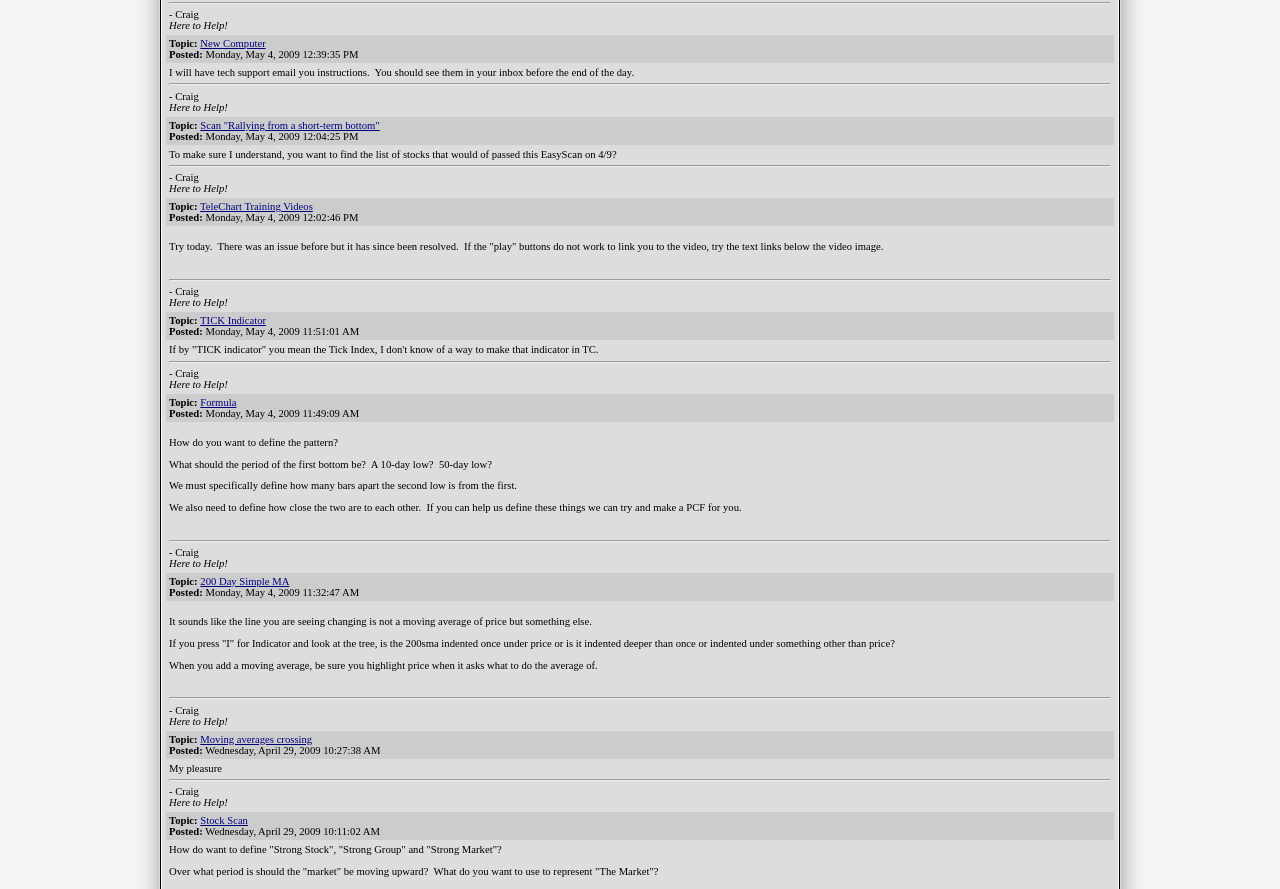Locate the bounding box coordinates of the UI element described by: "New Computer". The bounding box coordinates should consist of four float numbers between 0 and 1, i.e., [left, top, right, bottom].

[0.156, 0.043, 0.208, 0.055]